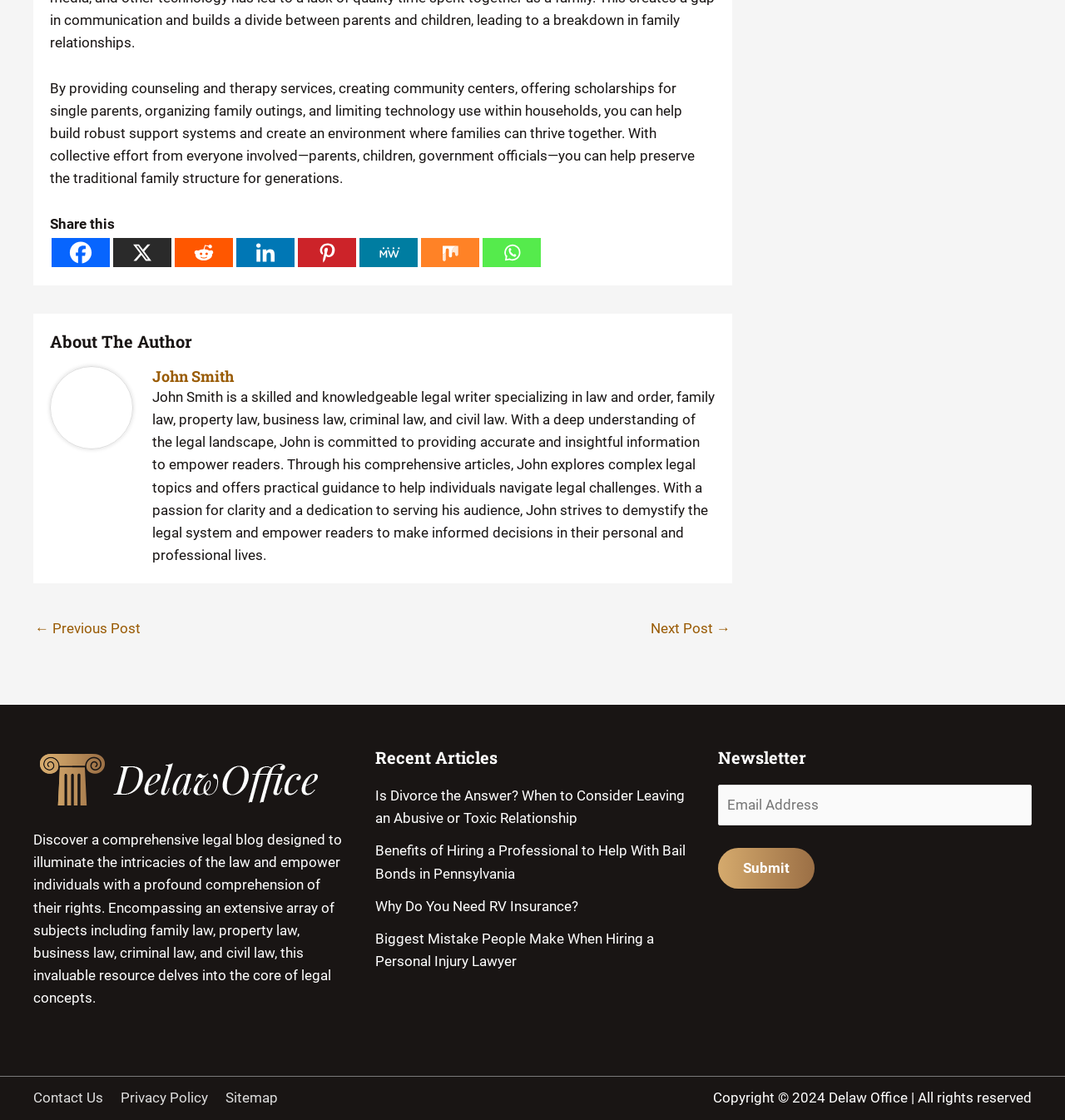How many social media platforms are available for sharing?
Please use the visual content to give a single word or phrase answer.

8